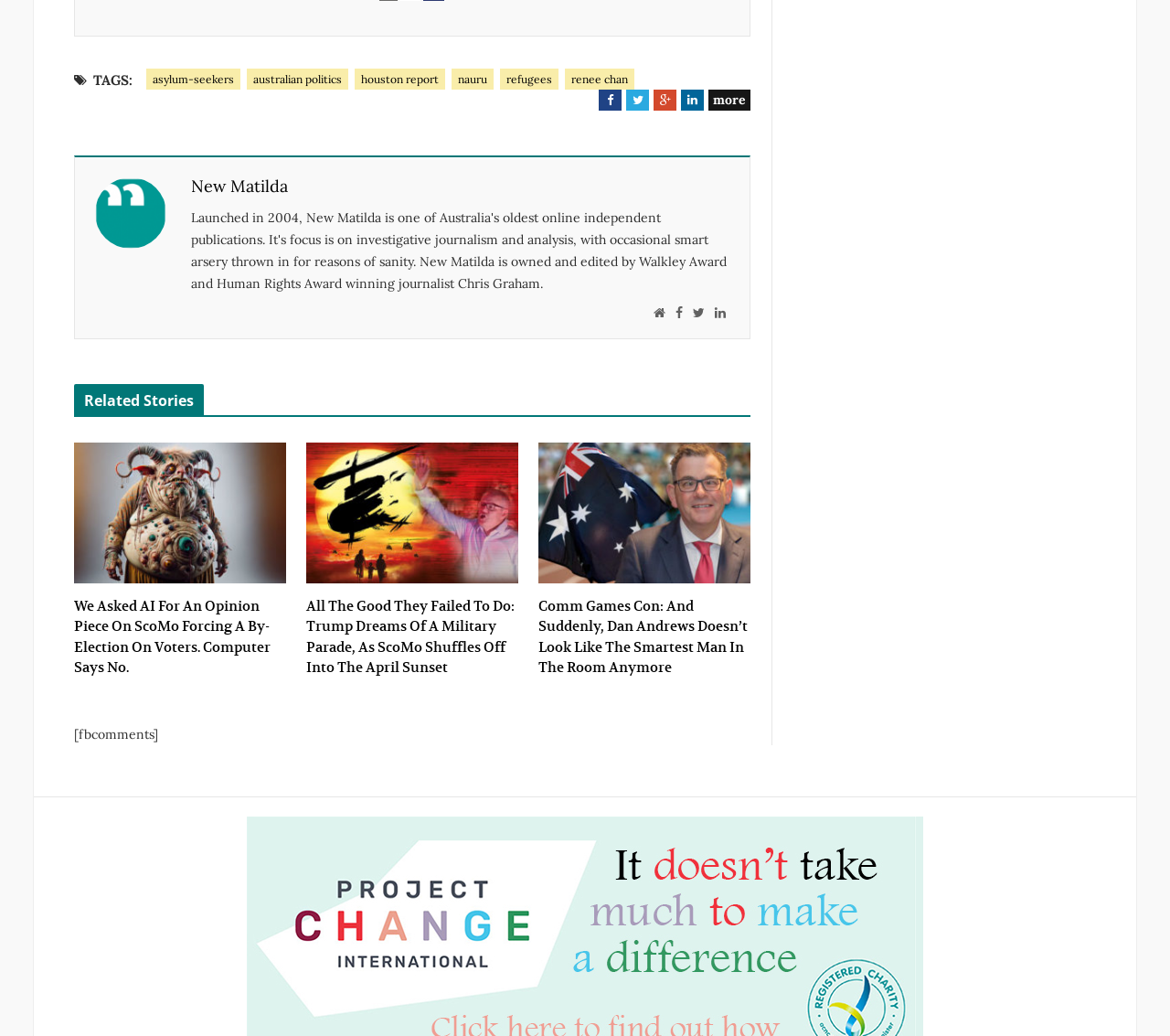Please mark the bounding box coordinates of the area that should be clicked to carry out the instruction: "Click on the 'asylum-seekers' tag".

[0.125, 0.066, 0.205, 0.087]